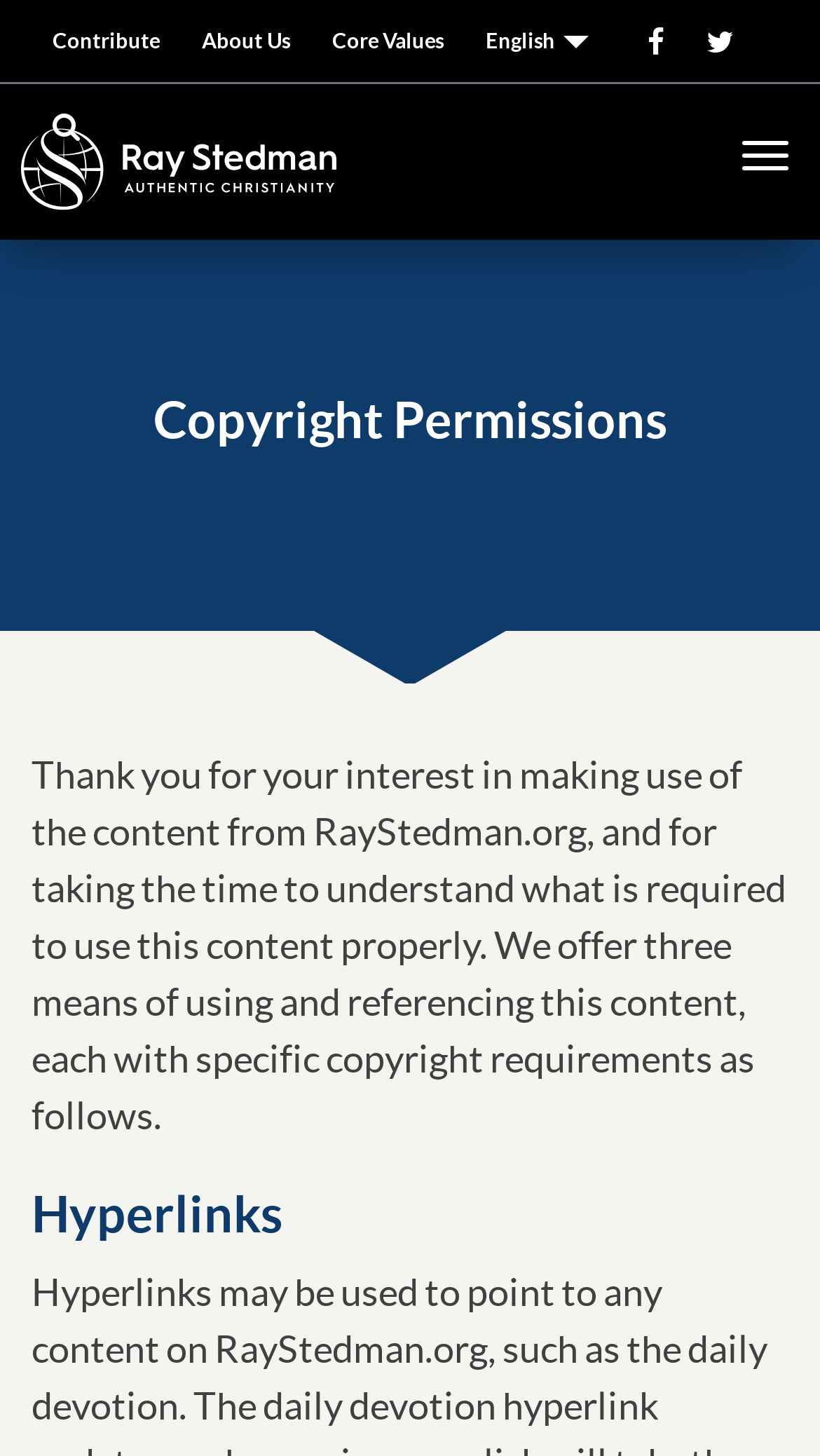Utilize the details in the image to thoroughly answer the following question: What is the language of the webpage?

The language of the webpage is English, as indicated by the link 'English' in the navigation menu, which suggests that the webpage content is available in English.